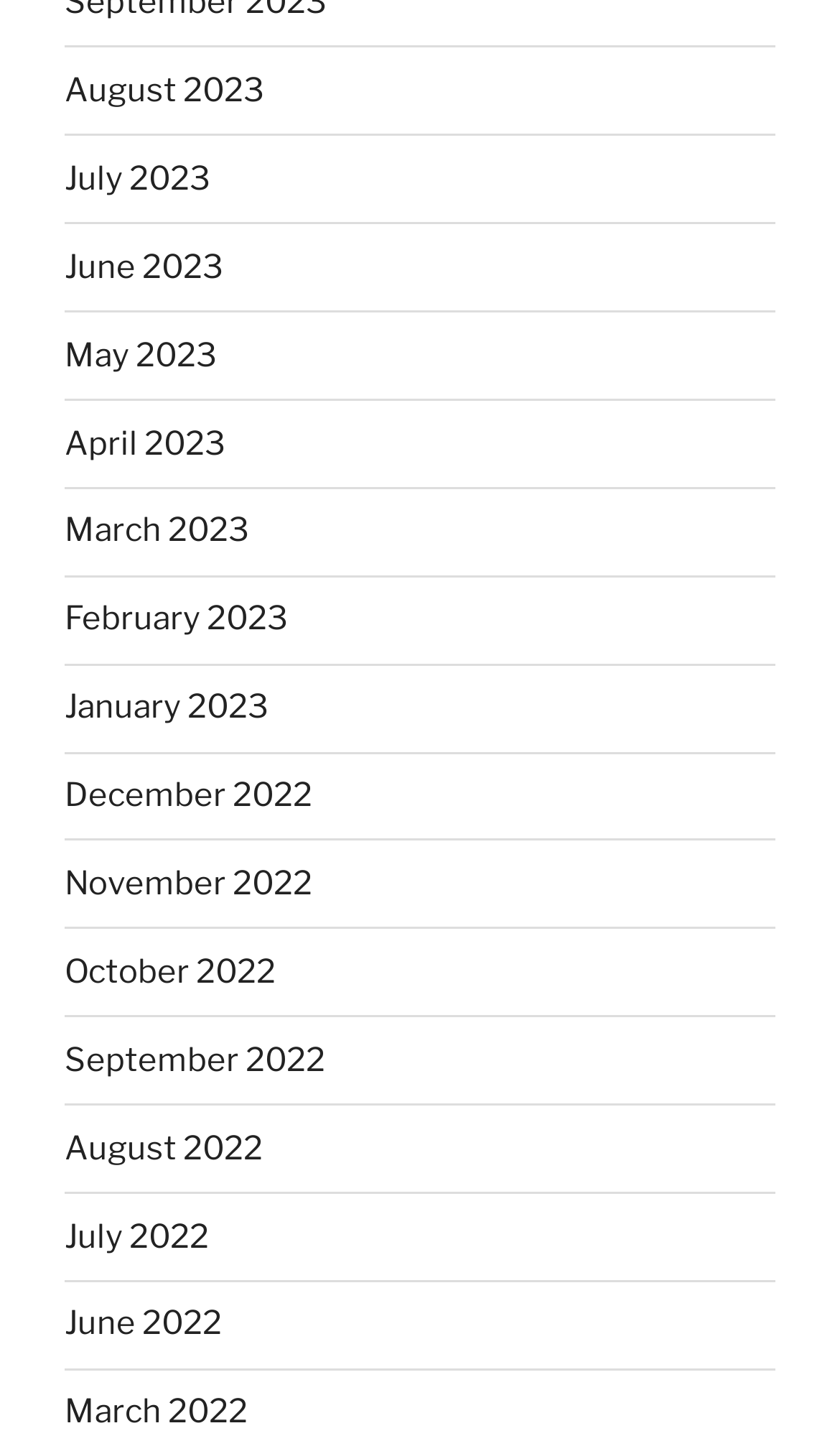How many links are below the 'December 2022' link?
Refer to the image and answer the question using a single word or phrase.

7